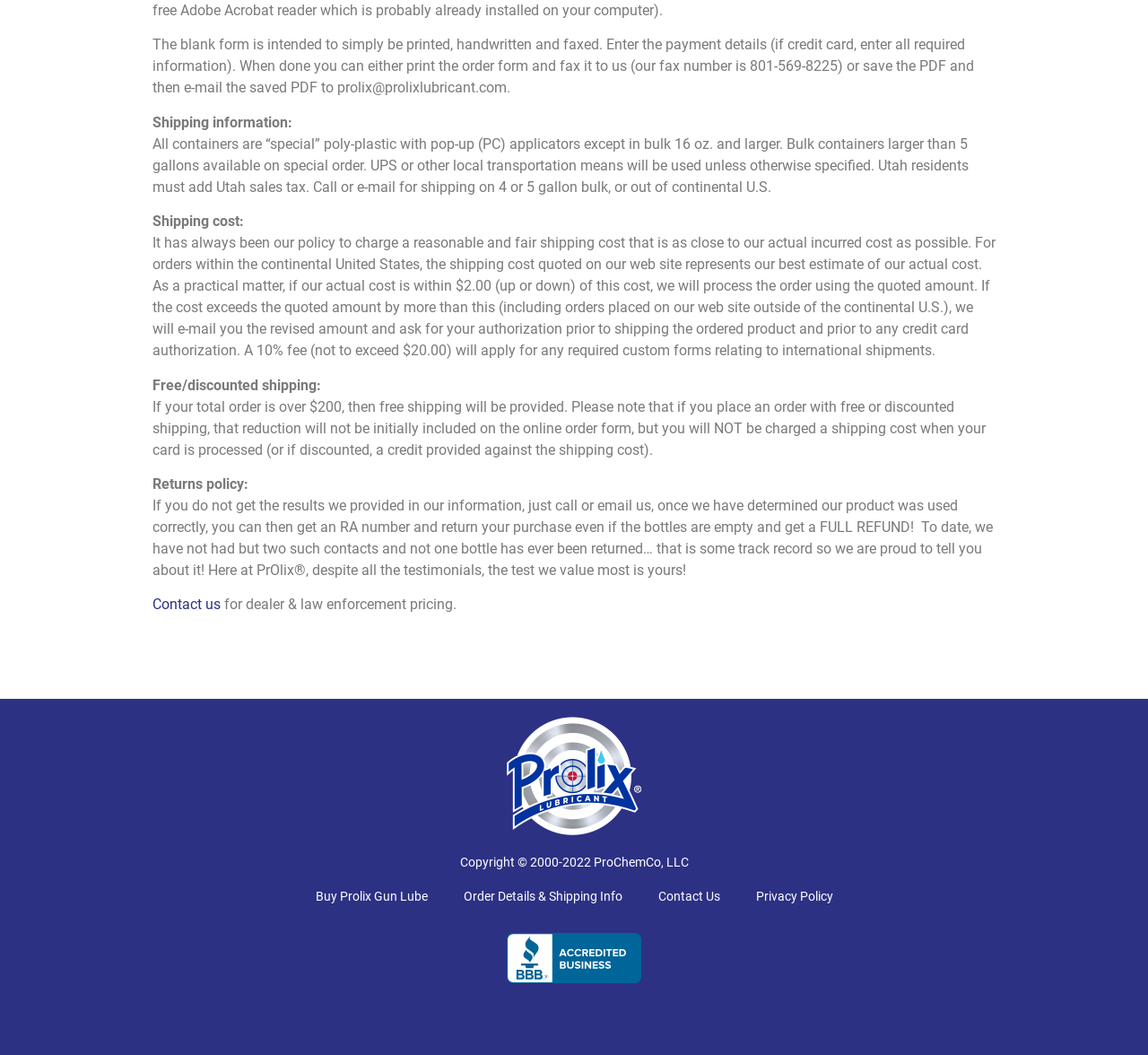Refer to the element description Next ) and identify the corresponding bounding box in the screenshot. Format the coordinates as (top-left x, top-left y, bottom-right x, bottom-right y) with values in the range of 0 to 1.

None